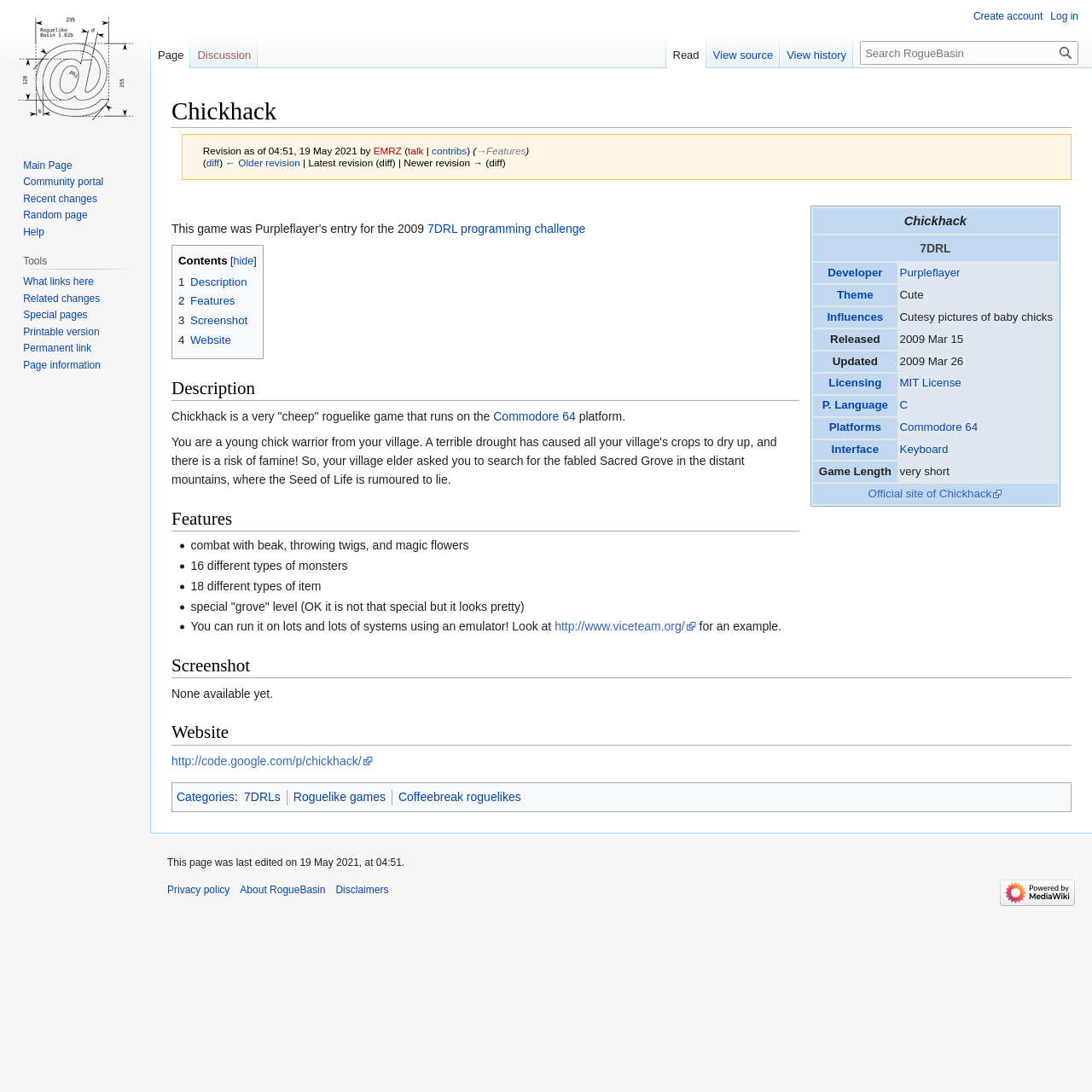Give an in-depth explanation of the webpage layout and content.

The webpage is about Chickhack, a roguelike game. At the top, there is a heading with the title "Chickhack" and a revision history with links to the contributor's page and a talk page. Below the title, there is a table with information about the game, including the developer, theme, influences, release date, and licensing.

The table has seven rows, each with a row header and a grid cell. The row headers are "Developer", "Theme", "Influences", "Released", "Updated", "Licensing", and "P. Language". The grid cells contain the corresponding information about the game.

To the right of the table, there is a link to the 7DRL programming challenge. Below the table, there is a navigation menu with links to different sections of the page, including "Description", "Features", "Screenshot", and "Website".

The "Description" section is below the navigation menu. It has a heading and a paragraph of text that describes the game as a "very 'cheep' roguelike game" that runs on the Commodore 64 platform. The paragraph also includes a link to the Commodore 64 page.

There are no images on the page. The overall layout is organized, with clear headings and concise text. The links and navigation menu make it easy to navigate to different sections of the page.